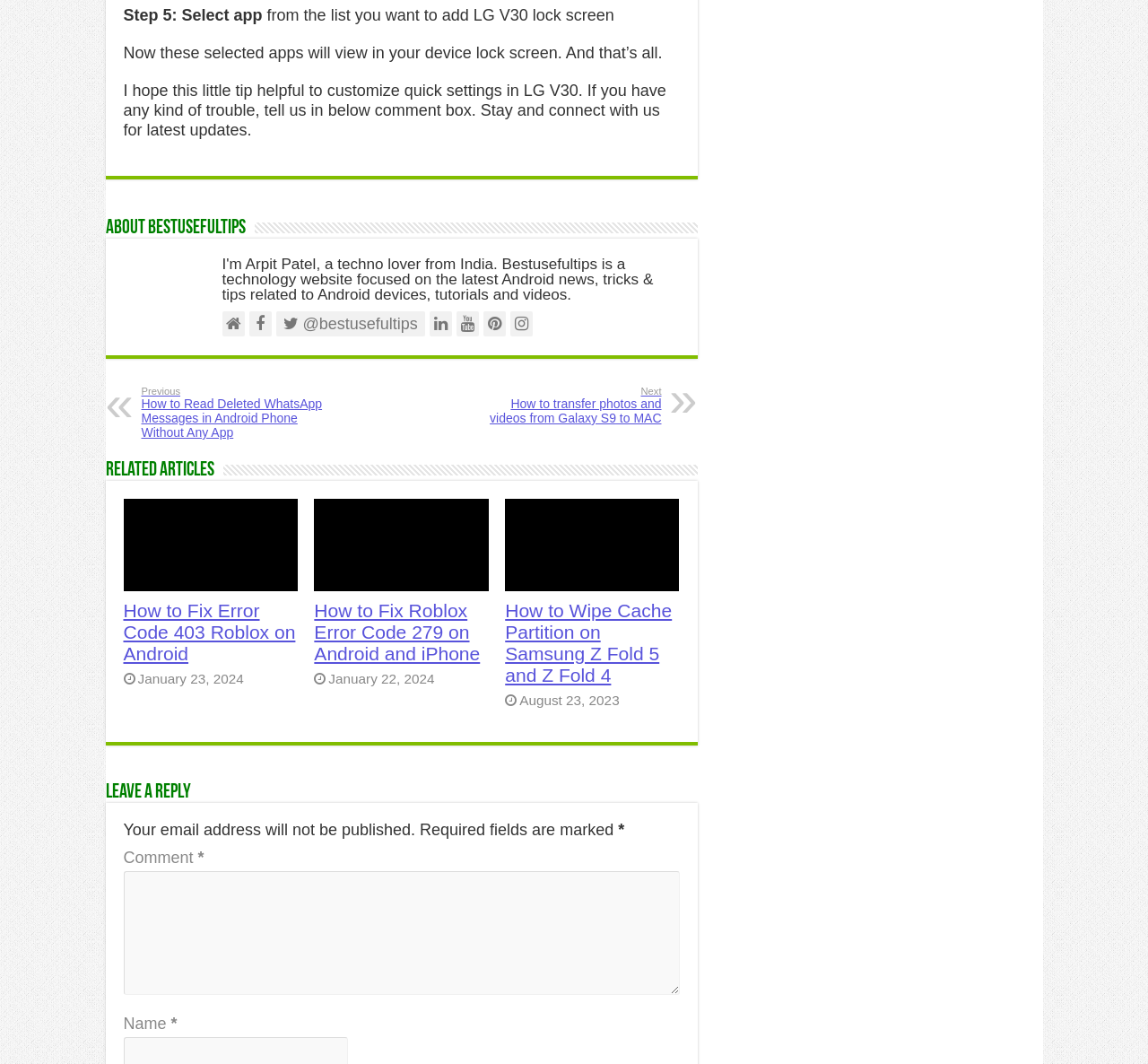Please locate the bounding box coordinates of the element's region that needs to be clicked to follow the instruction: "Click the 'How to Fix Error Code 403 Roblox on Android and iPhone' link". The bounding box coordinates should be provided as four float numbers between 0 and 1, i.e., [left, top, right, bottom].

[0.107, 0.469, 0.259, 0.556]